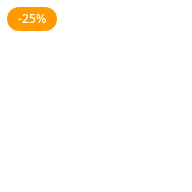Offer a detailed narrative of the image.

The image features a vibrant orange label prominently displaying a discount of "-25%." This eye-catching badge indicates a price reduction on a product, likely suggesting that customers can take advantage of a special offer or sale. The circular design of the label is filled with a bold, striking hue that captures attention, enhancing the promotional aspect of the item it accompanies. This percentage label is commonly used in retail contexts to convey savings, making it a familiar sight for shoppers looking out for deals.